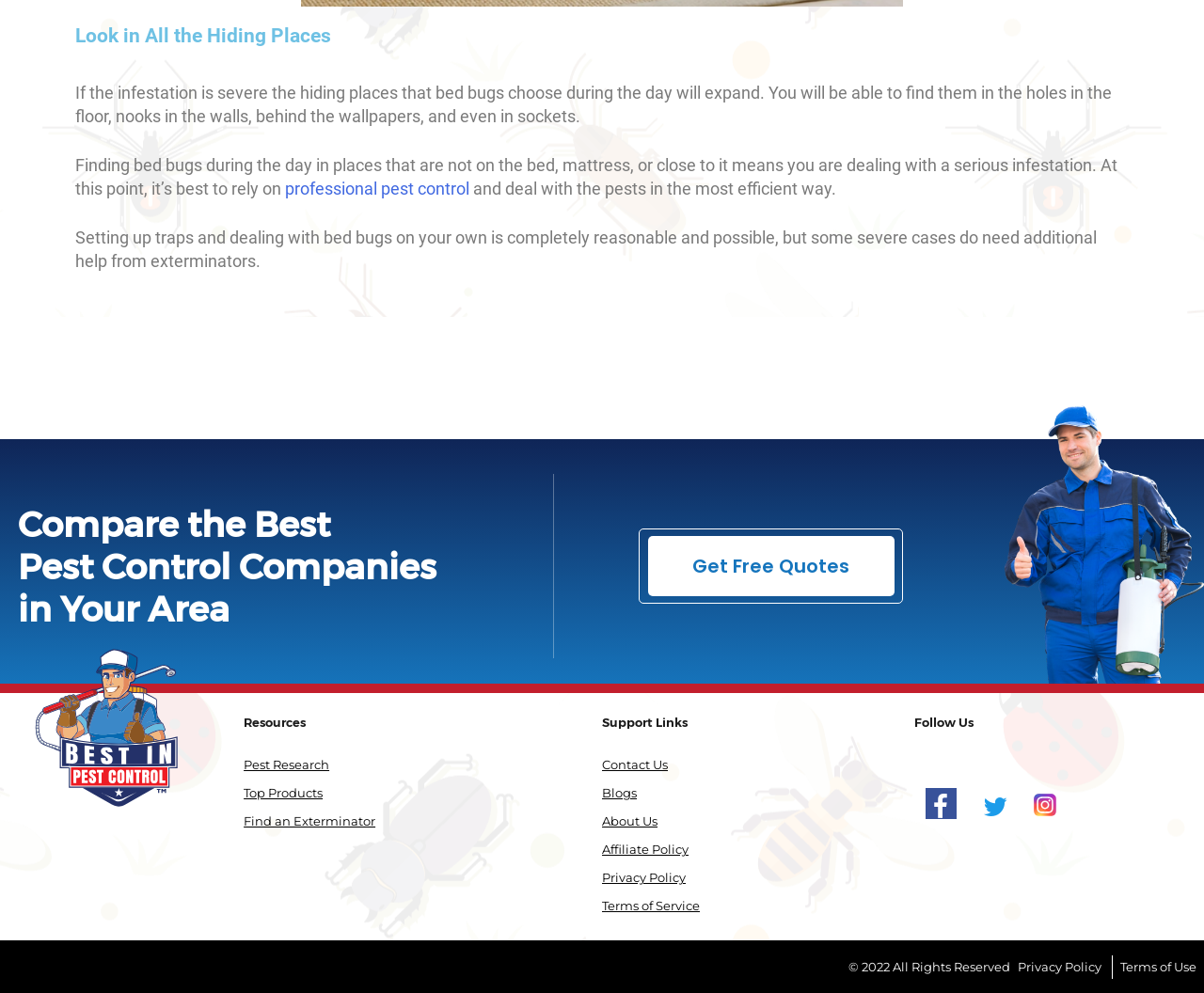Locate the bounding box coordinates of the clickable region necessary to complete the following instruction: "Click on 'Get Free Quotes'". Provide the coordinates in the format of four float numbers between 0 and 1, i.e., [left, top, right, bottom].

[0.538, 0.54, 0.743, 0.601]